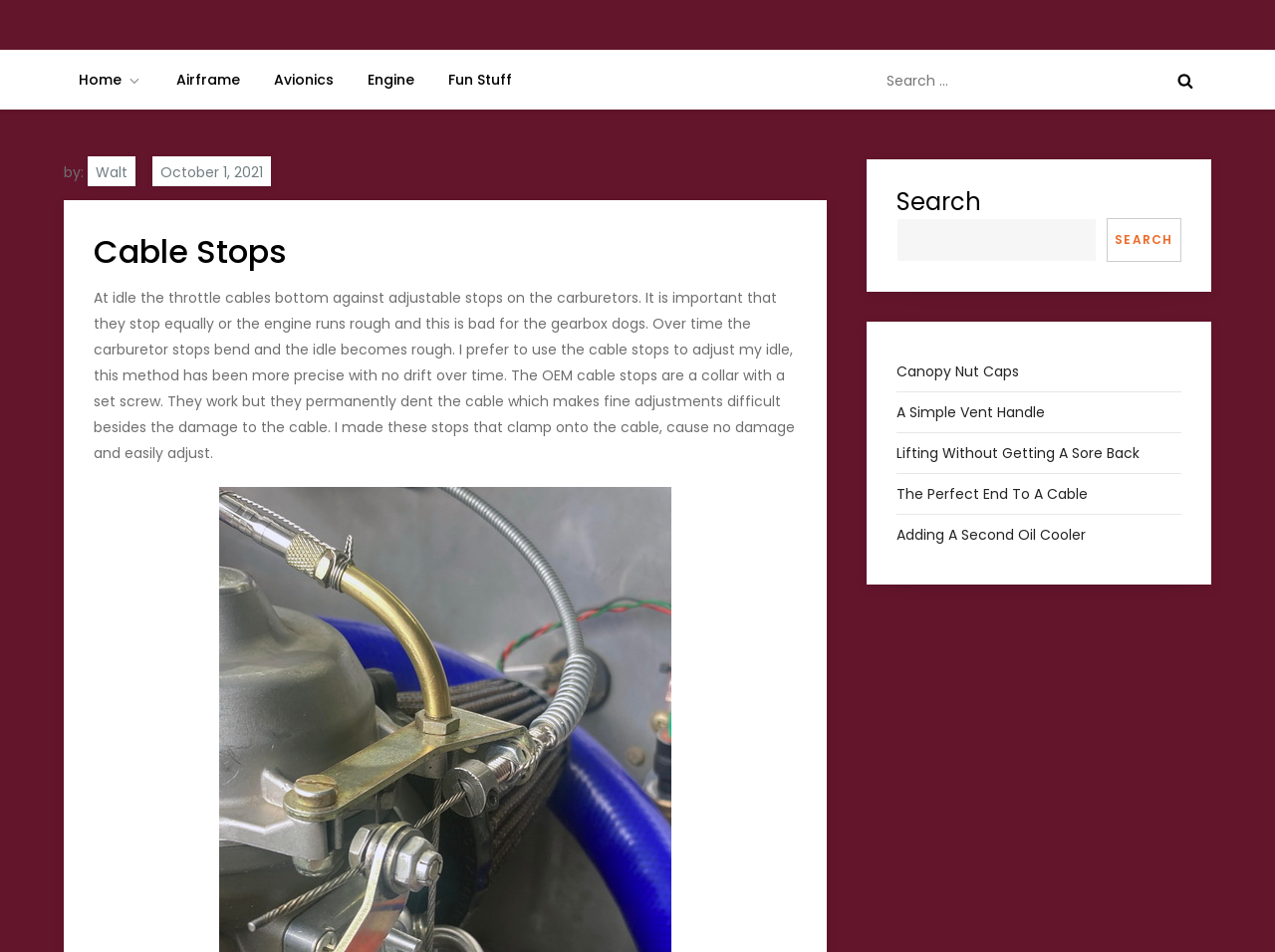What is the date mentioned on the webpage?
Please interpret the details in the image and answer the question thoroughly.

The date mentioned on the webpage can be found by looking at the text below the author's name, which says 'October 1, 2021'. This suggests that the webpage was updated or created on this date.